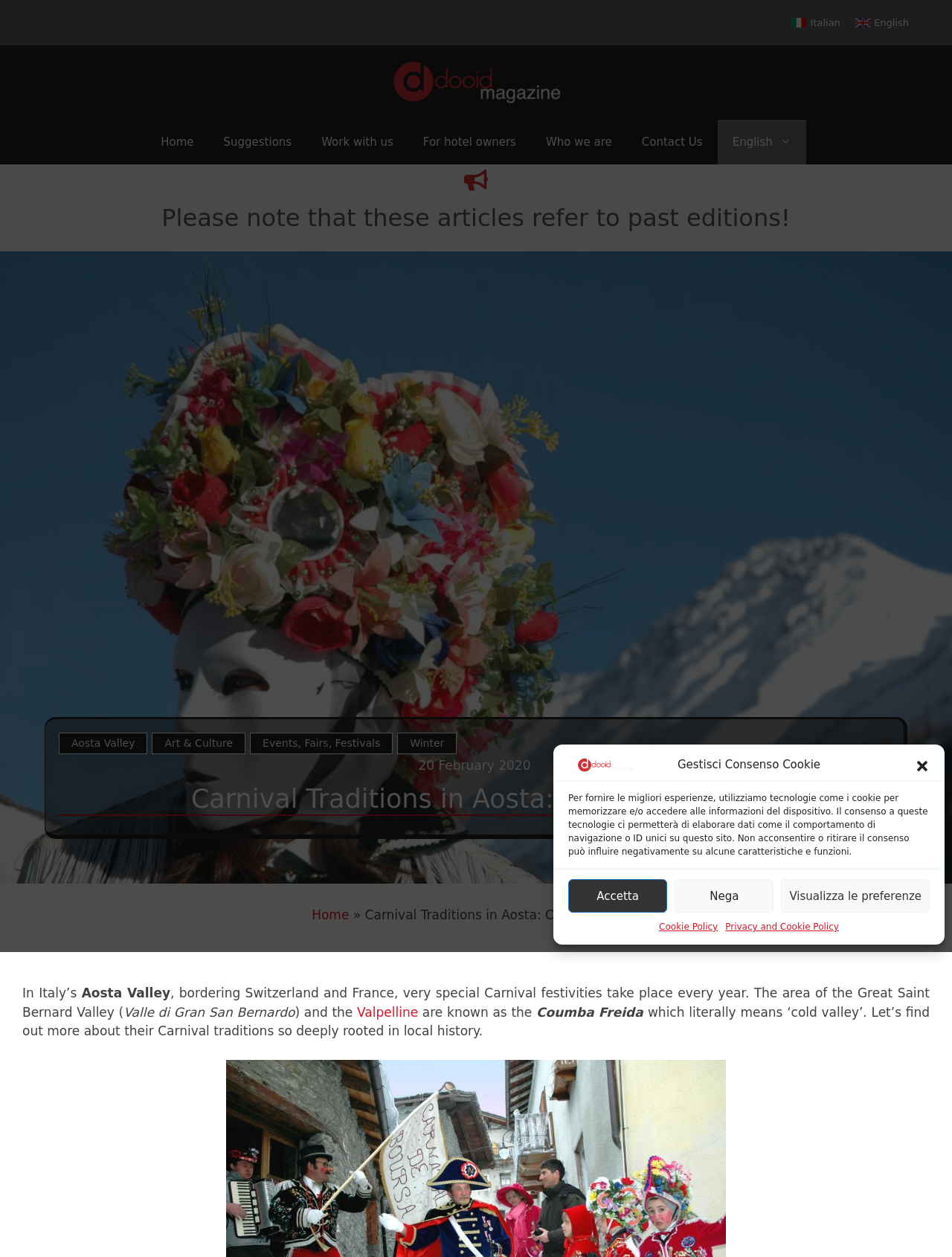Generate a comprehensive description of the webpage.

The webpage is about Coumba Freida Carnival traditions in Aosta Valley, Italy. At the top, there is a dialog box for managing cookie consent, which includes buttons to accept, decline, or view preferences. Below this, there is a banner with a link to the site's homepage.

The main navigation menu is located below the banner, with links to various sections such as Home, Suggestions, Work with us, and Contact Us. There is also a language selection option with links to Italian and English versions of the site.

The main content of the page is divided into sections. A heading warns that the articles refer to past editions. Below this, there are links to related topics such as Aosta Valley, Art & Culture, Events, Fairs, Festivals, and Winter.

The main article is titled "Carnival Traditions in Aosta: Coumba Freida" and is accompanied by a timestamp indicating that it was published on February 20, 2020. The article begins with a brief introduction to the Carnival festivities in Aosta Valley, which are deeply rooted in local history. The text is divided into paragraphs, with links to related topics such as Valpelline and Valle di Gran San Bernardo.